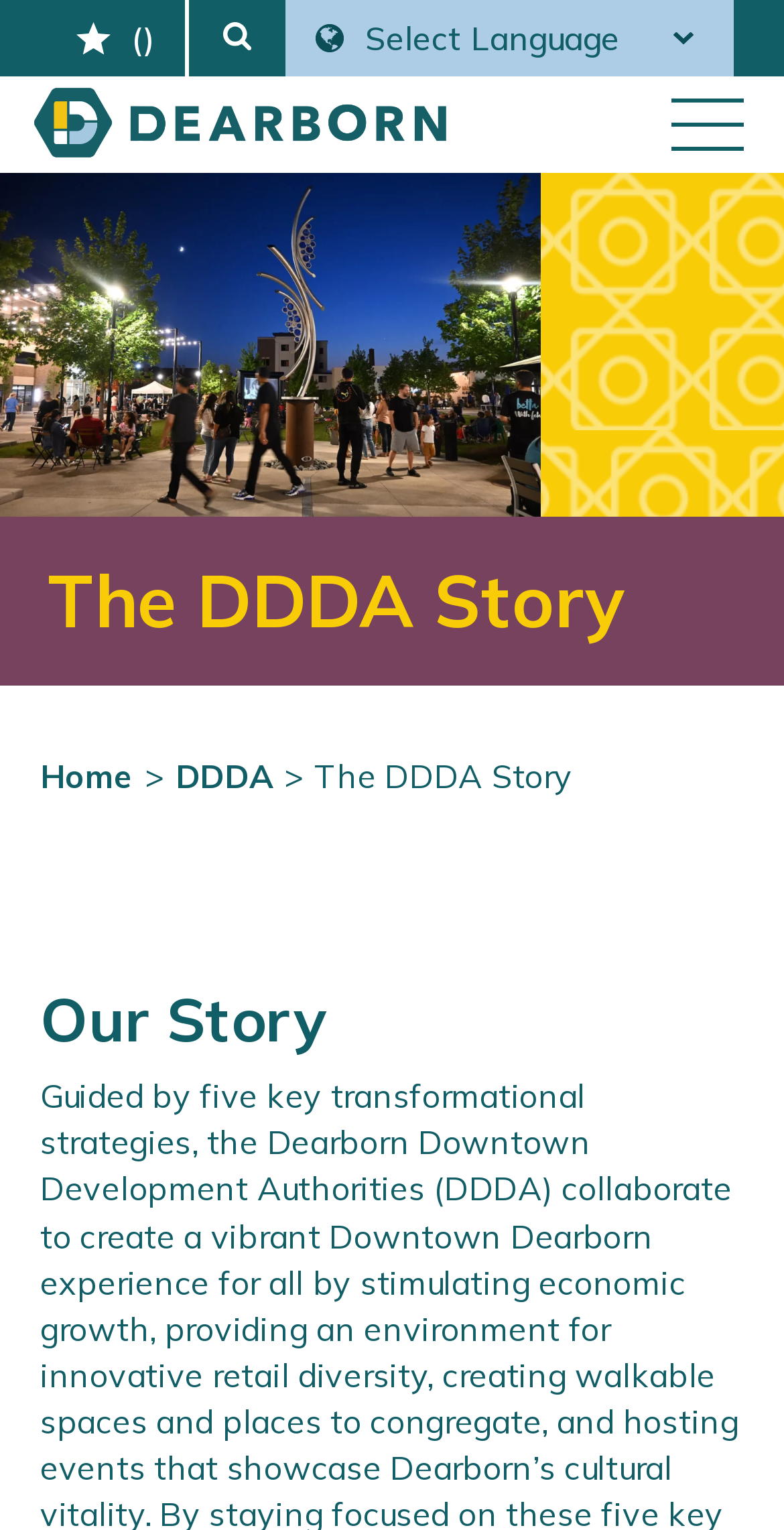Determine the bounding box coordinates of the clickable element necessary to fulfill the instruction: "Search for something". Provide the coordinates as four float numbers within the 0 to 1 range, i.e., [left, top, right, bottom].

None